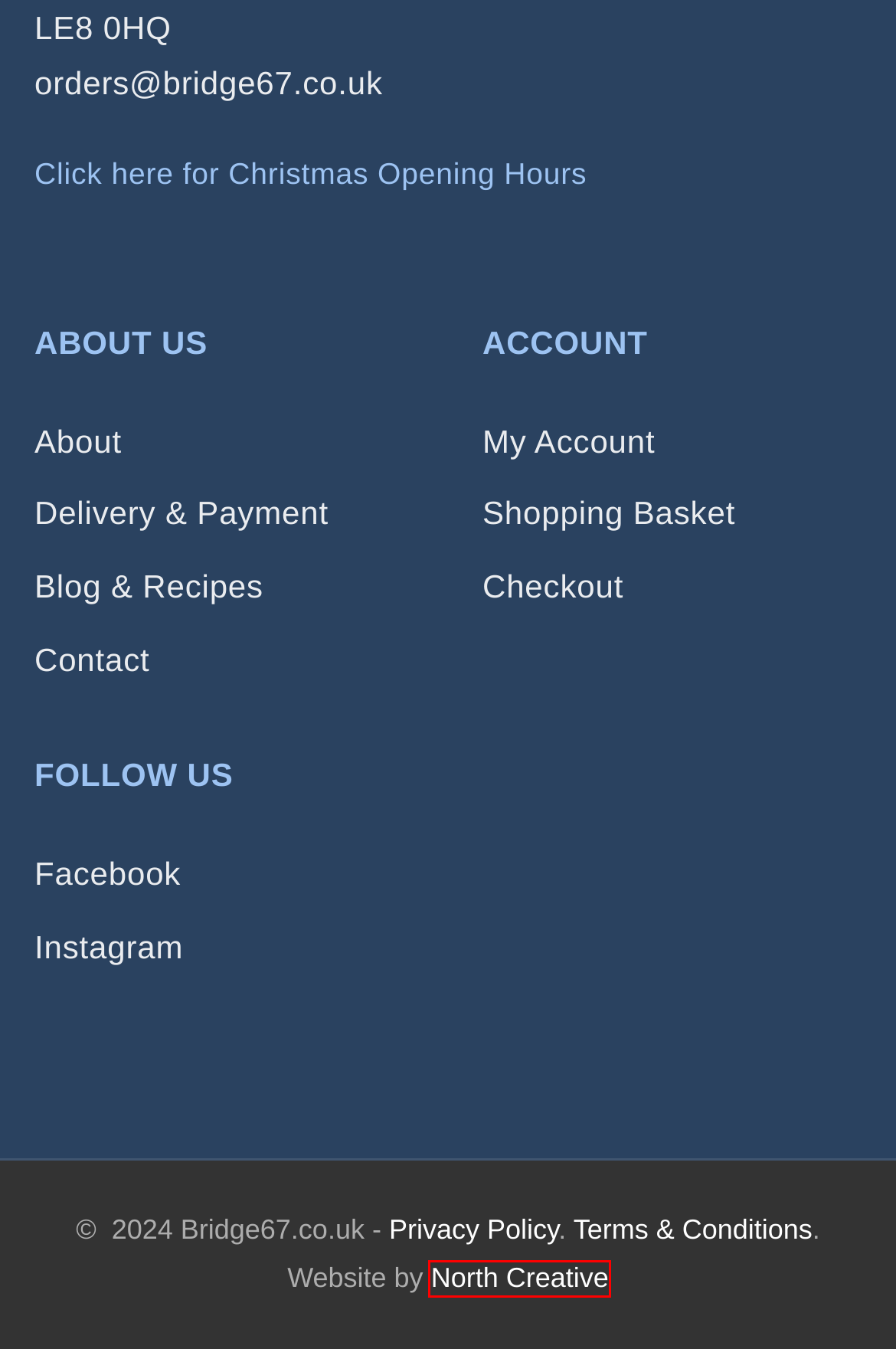You have a screenshot of a webpage with a red rectangle bounding box. Identify the best webpage description that corresponds to the new webpage after clicking the element within the red bounding box. Here are the candidates:
A. My Account - Bridge 67 Butchers
B. Digital Marketing Agency Market Harborough
C. Delivery Information - Bridge 67 Butchers
D. Privacy Policy - Bridge 67 Butchers
E. Terms & Conditions - Bridge 67 Butchers
F. Contact - Bridge 67 Butchers
G. Christmas - Bridge 67 Butchers
H. Chicken - Bridge 67 - Kibworth, Leicestershire Butchers

B